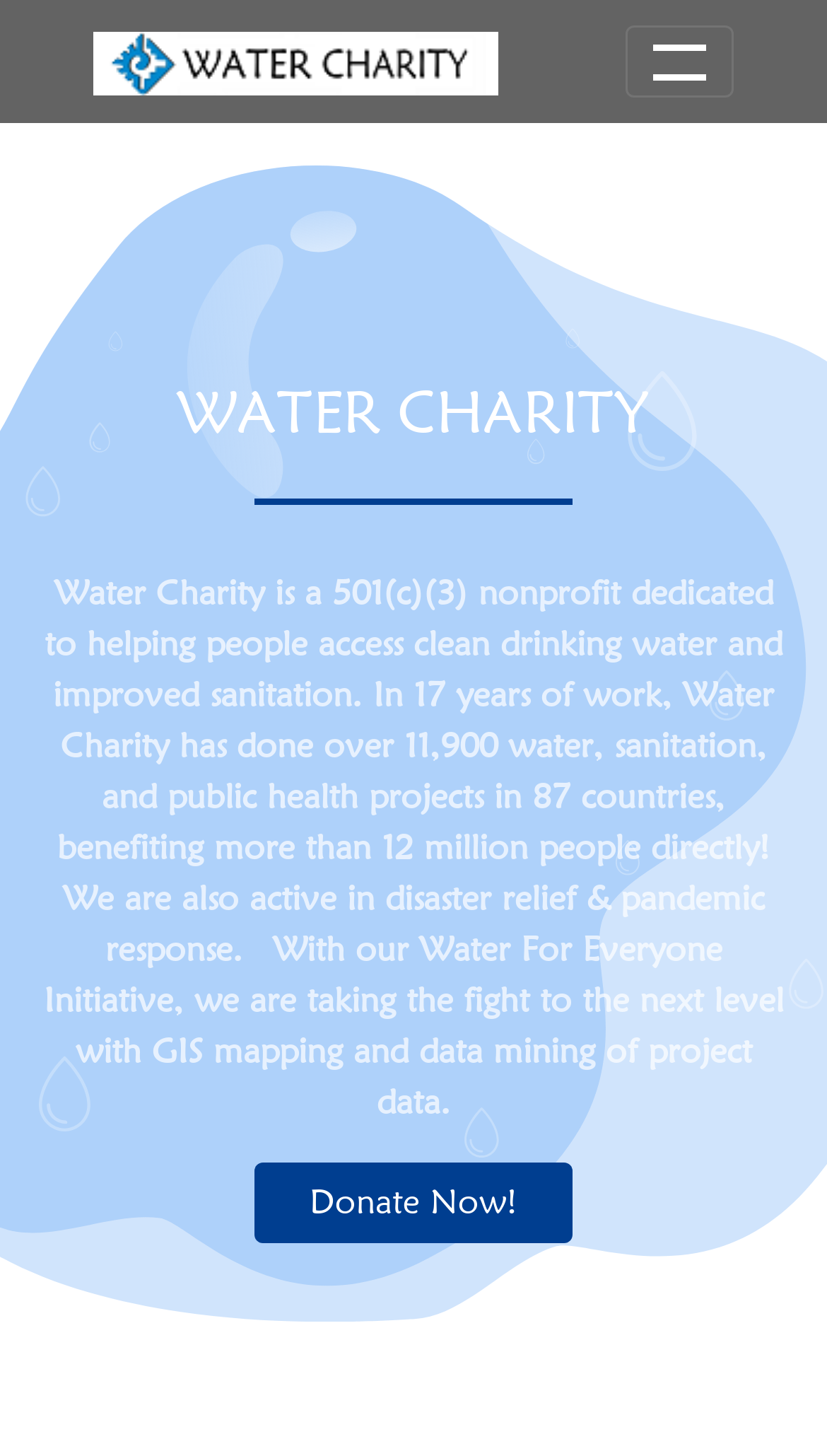What is the name of Water Charity's initiative?
Respond with a short answer, either a single word or a phrase, based on the image.

Water For Everyone